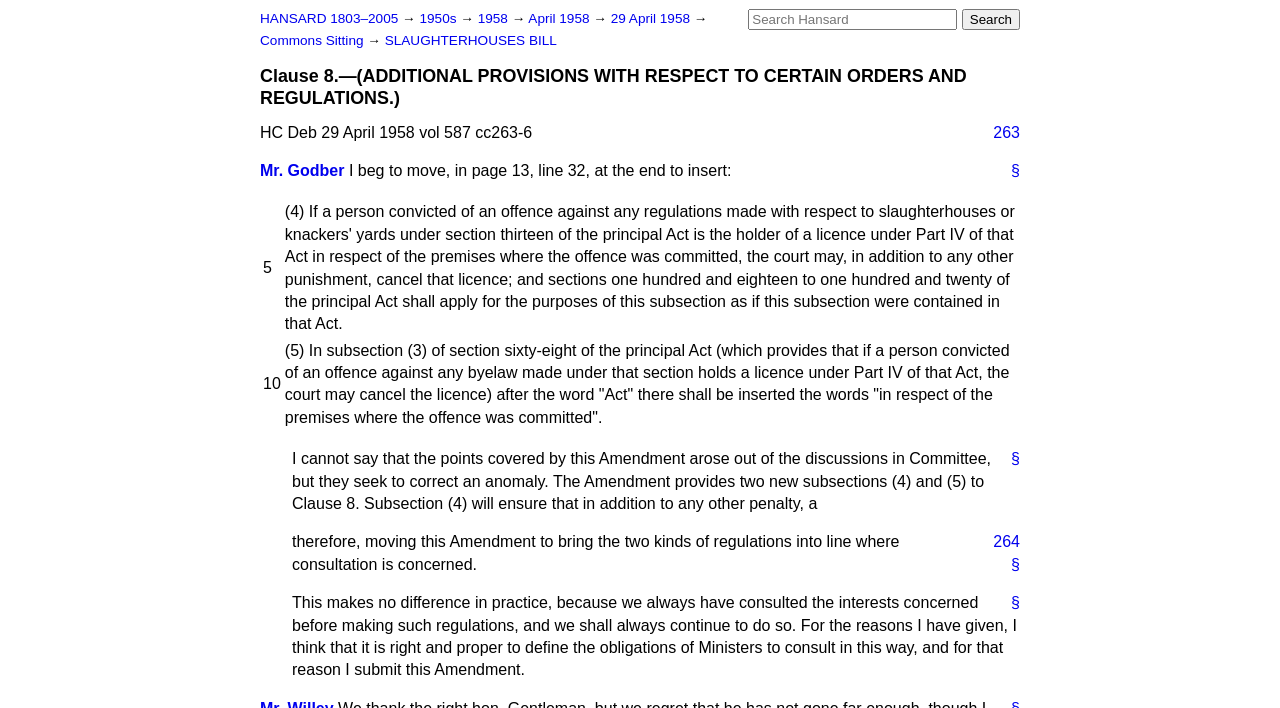Determine the bounding box coordinates of the clickable region to execute the instruction: "Read HC Deb 29 April 1958 vol 587 cc263-6". The coordinates should be four float numbers between 0 and 1, denoted as [left, top, right, bottom].

[0.203, 0.175, 0.416, 0.199]